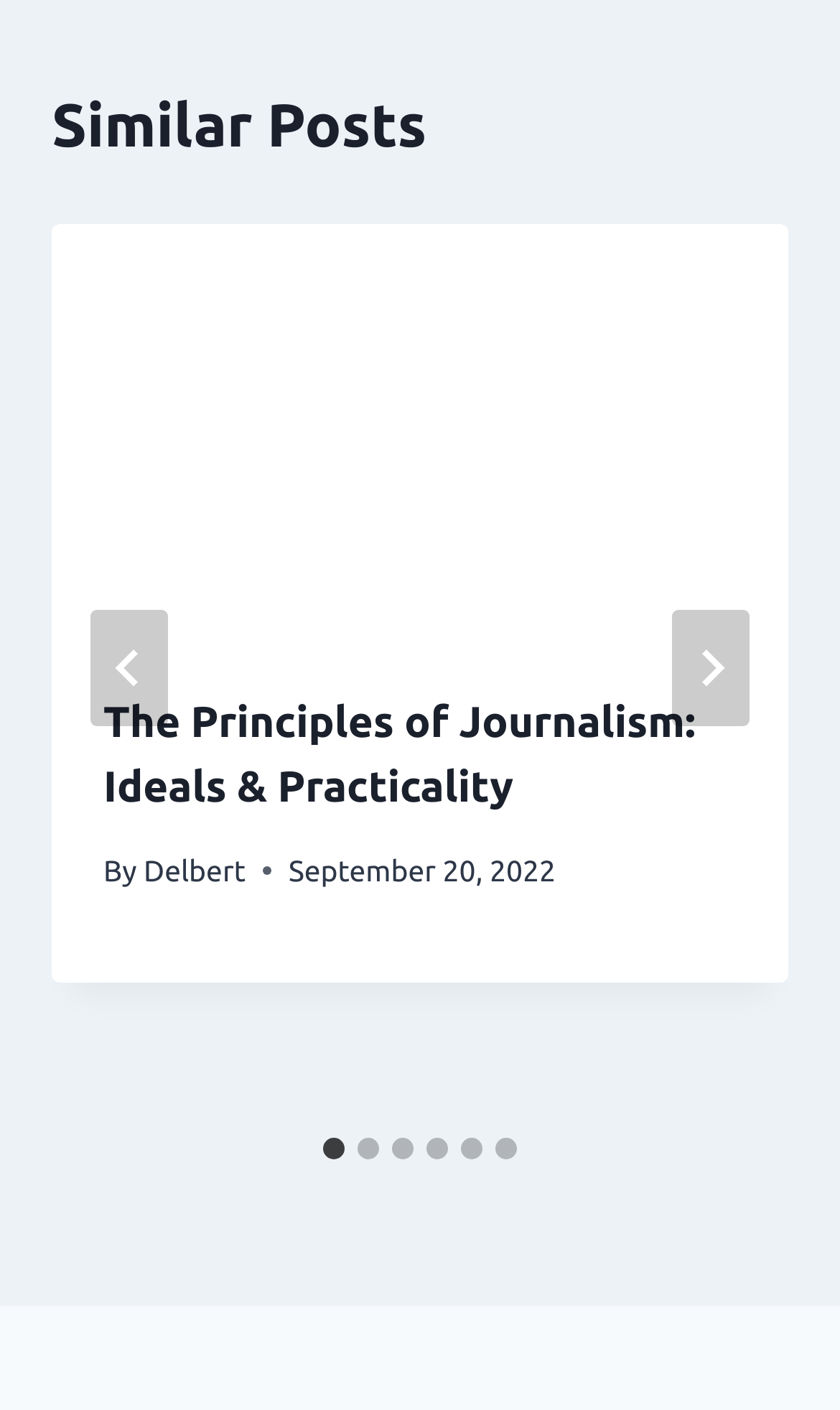How many slides are there in total?
Utilize the image to construct a detailed and well-explained answer.

I counted the number of tabs in the tablist element with the ID 394, which has 6 tabs labeled 'Go to slide 1' to 'Go to slide 6'.